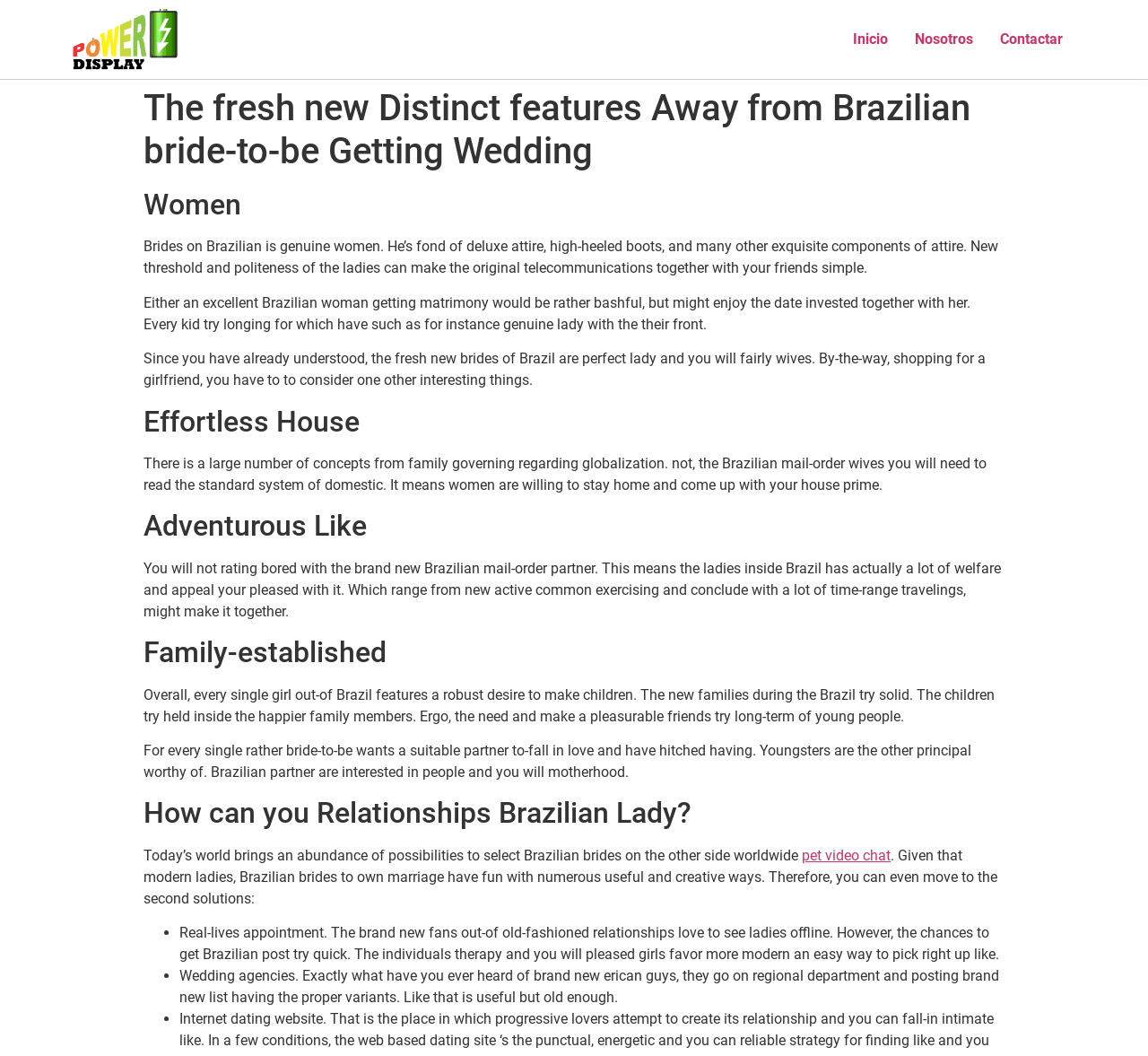Please locate and retrieve the main header text of the webpage.

The fresh new Distinct features Away from Brazilian bride-to-be Getting Wedding